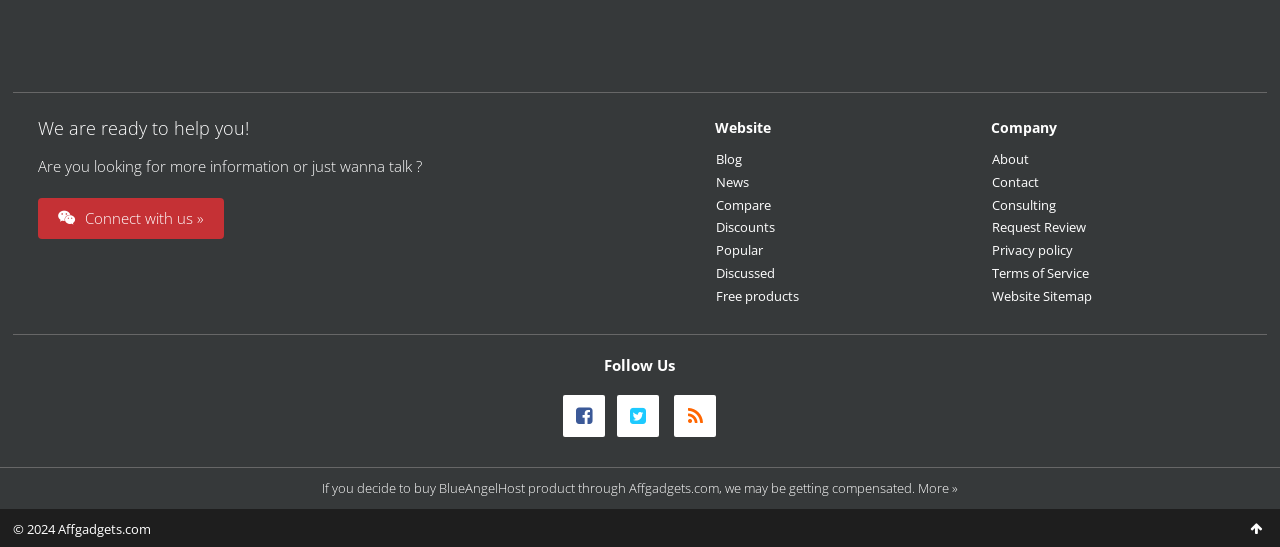Extract the bounding box coordinates for the described element: "Terms of Service". The coordinates should be represented as four float numbers between 0 and 1: [left, top, right, bottom].

[0.775, 0.483, 0.851, 0.516]